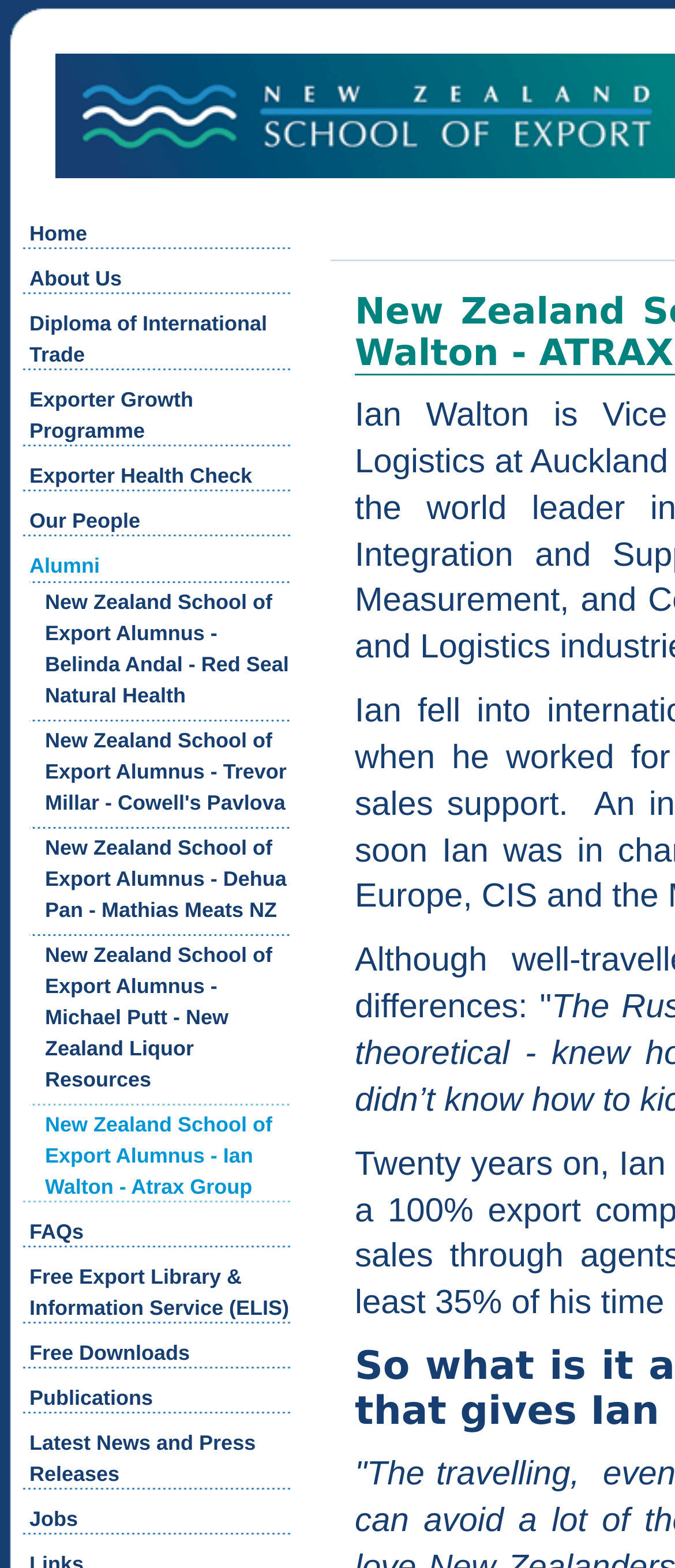How many links are in the main navigation menu?
Using the image as a reference, answer the question with a short word or phrase.

12